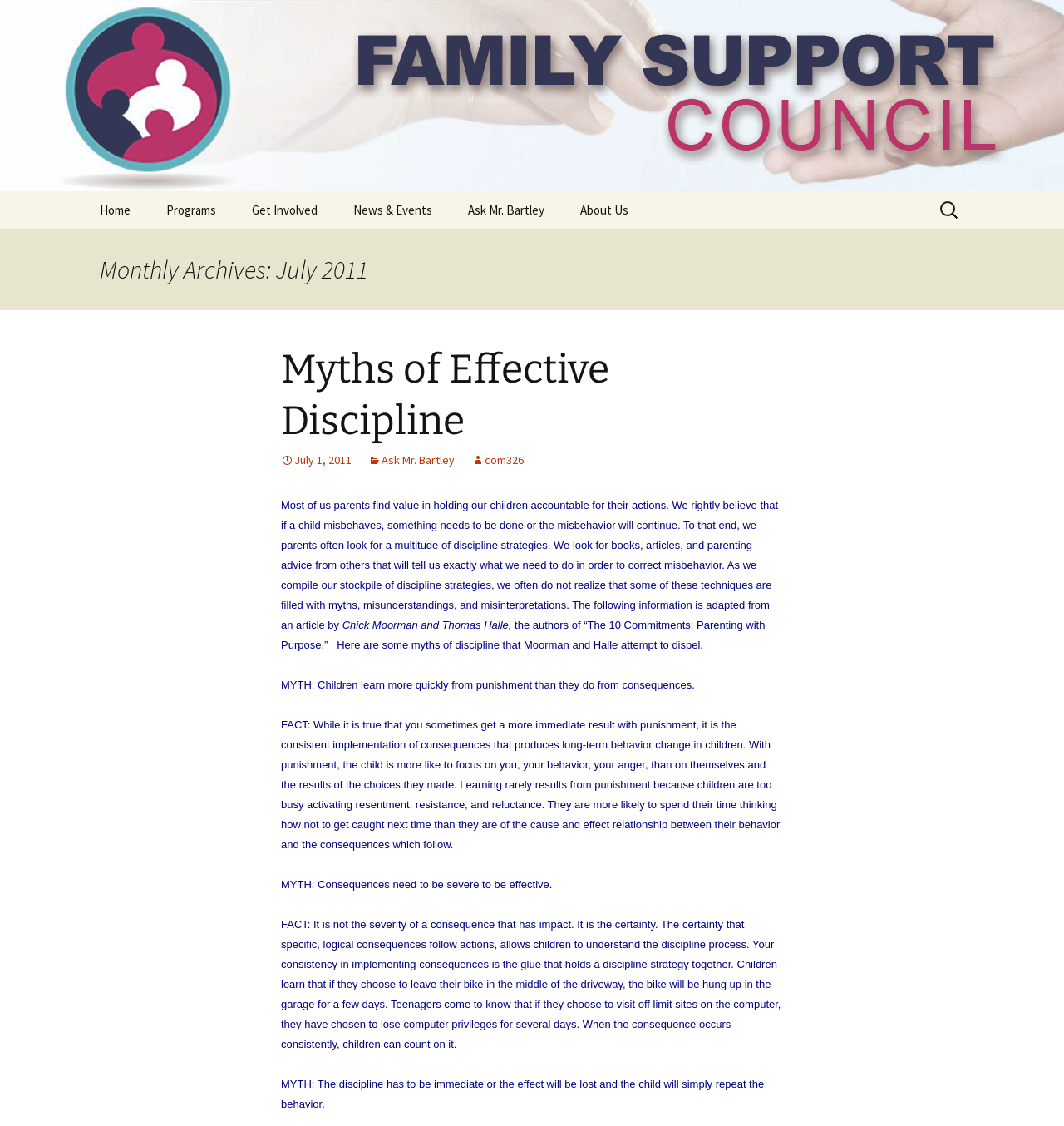How many myths of discipline are listed?
Look at the screenshot and respond with a single word or phrase.

3